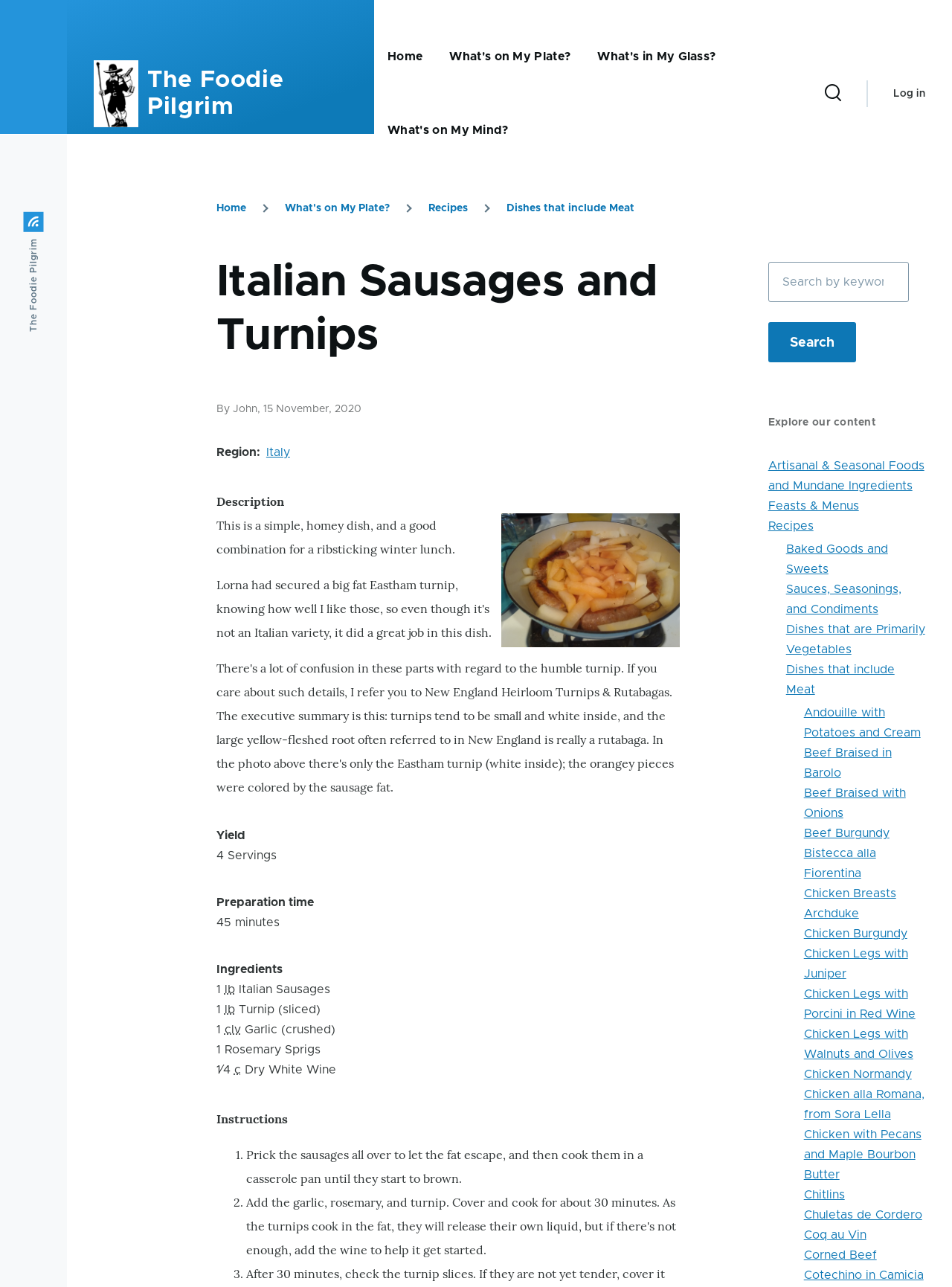What type of wine is used in this recipe?
Using the visual information, respond with a single word or phrase.

Dry White Wine